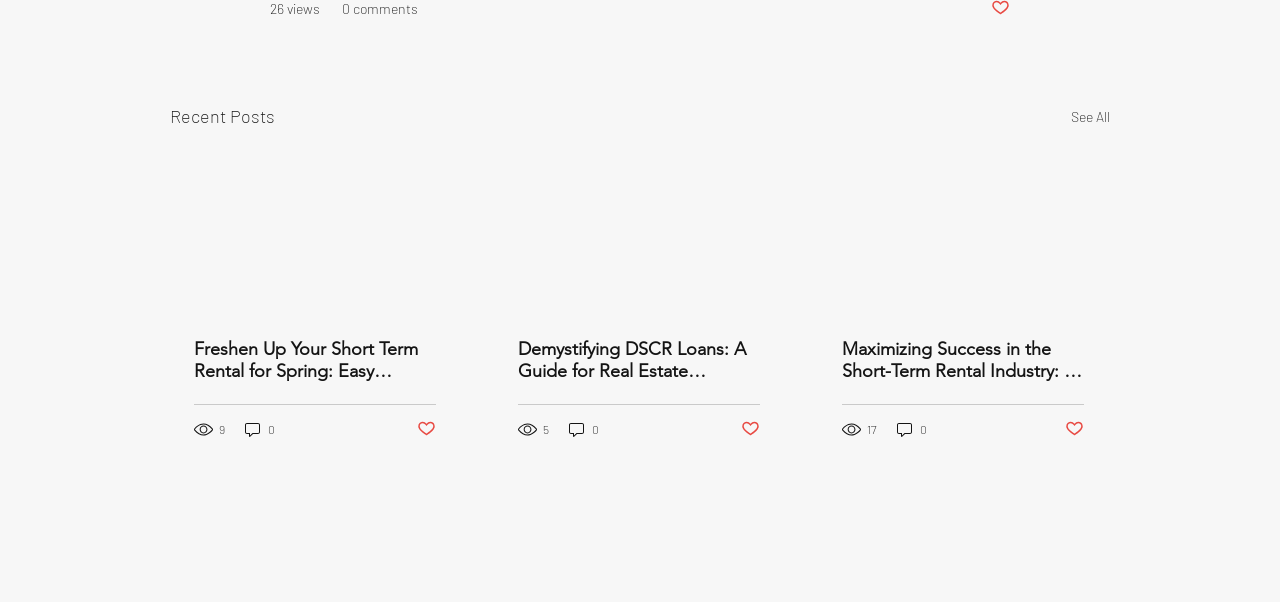Specify the bounding box coordinates of the region I need to click to perform the following instruction: "See all posts". The coordinates must be four float numbers in the range of 0 to 1, i.e., [left, top, right, bottom].

[0.837, 0.169, 0.867, 0.218]